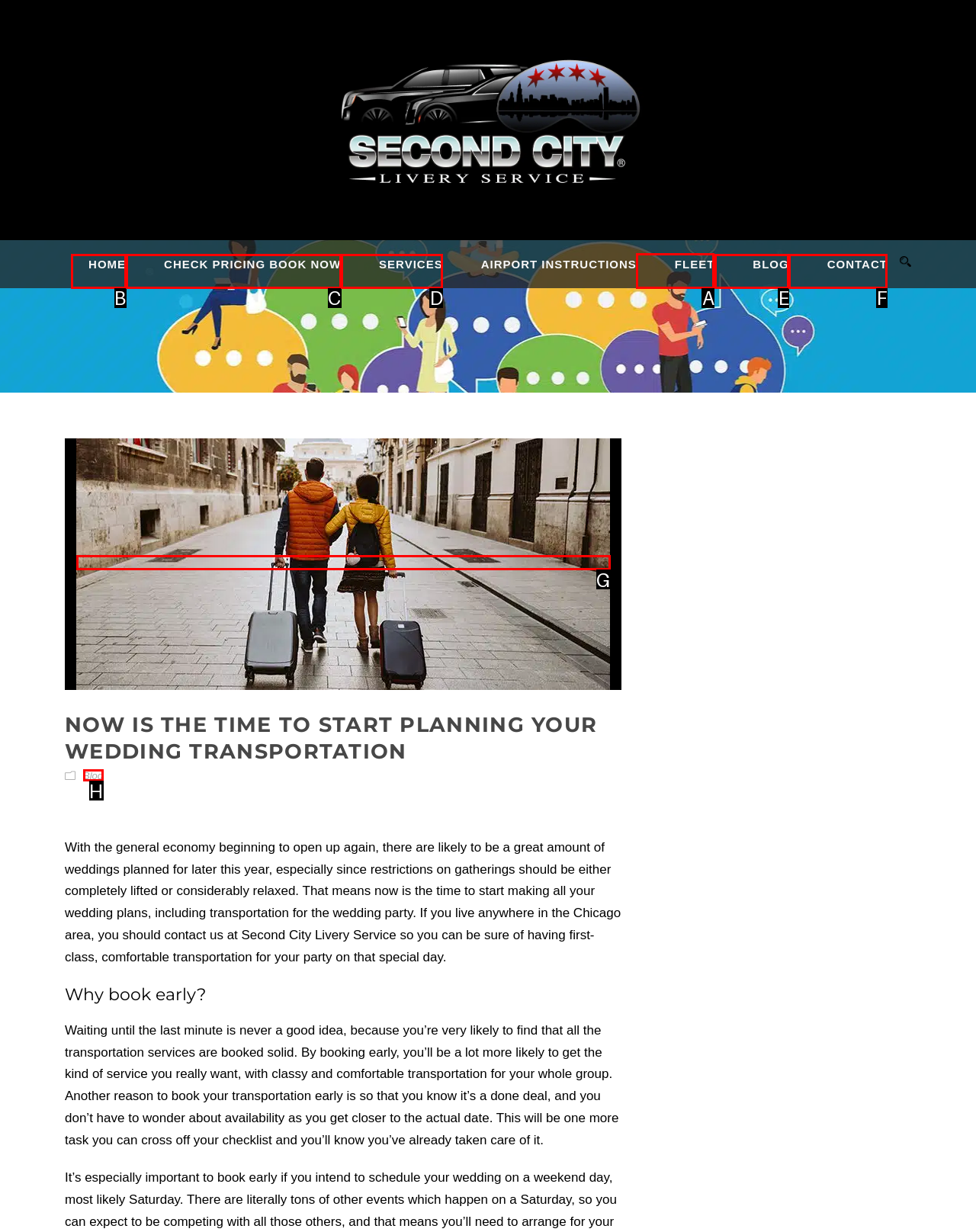Choose the HTML element to click for this instruction: View fleet options Answer with the letter of the correct choice from the given options.

A